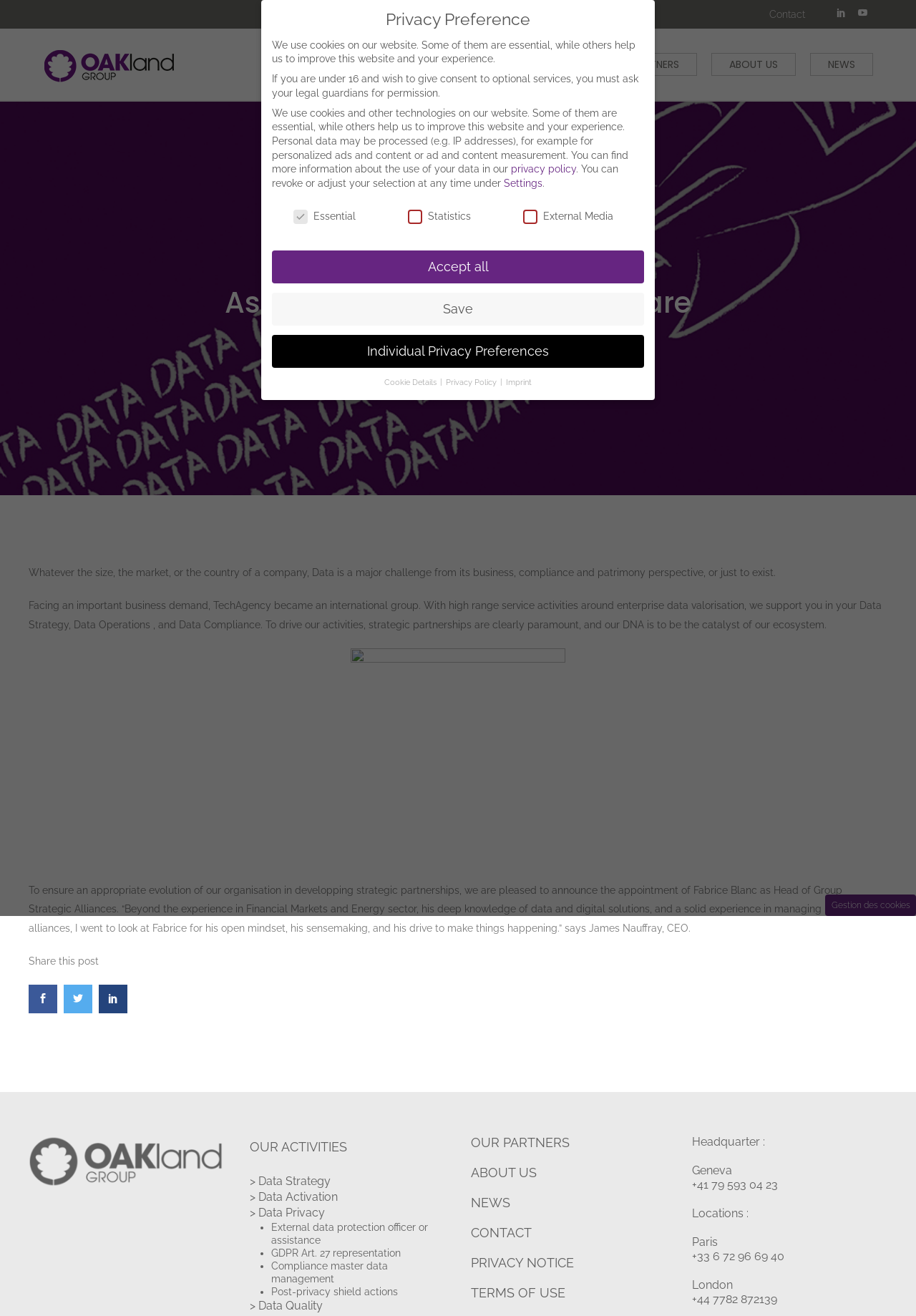Find the bounding box coordinates of the element I should click to carry out the following instruction: "Learn about our partners".

[0.645, 0.04, 0.761, 0.058]